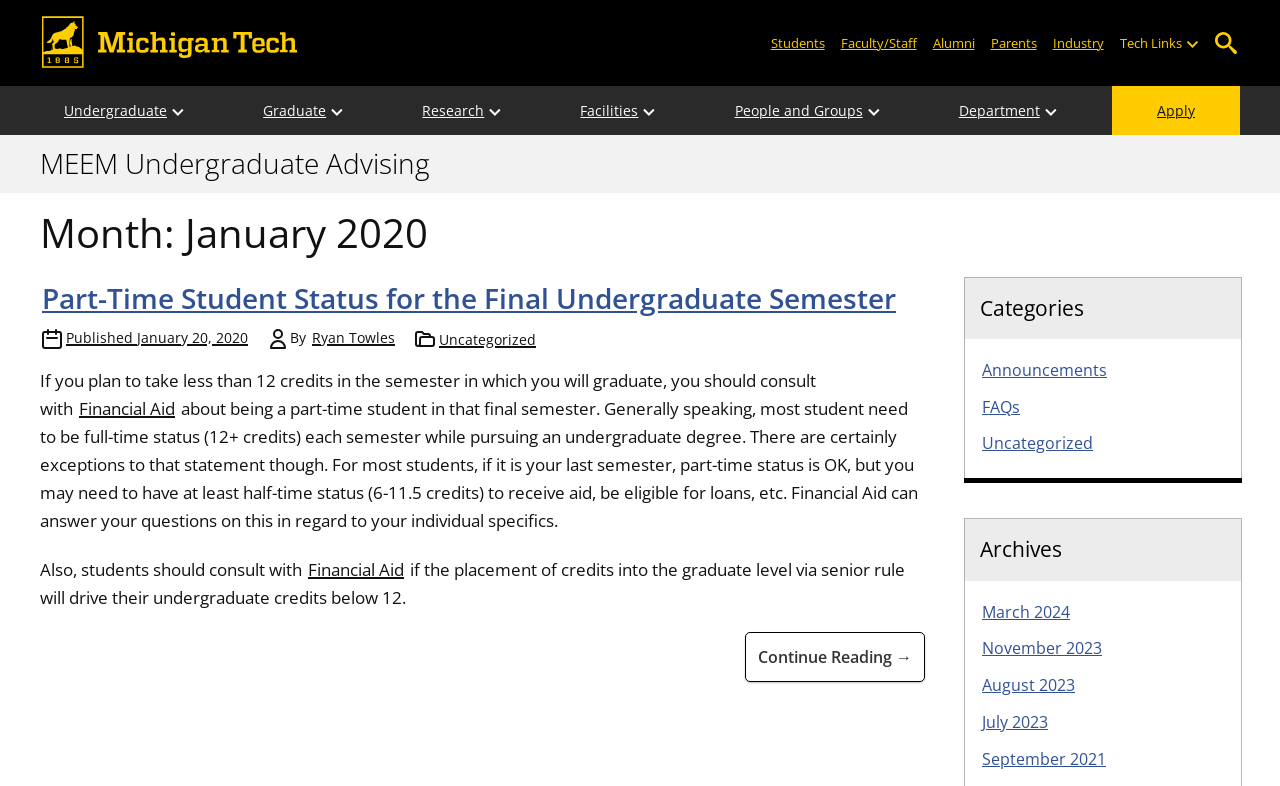Who is the author of the first article?
Kindly give a detailed and elaborate answer to the question.

I looked at the article section and found the author's name, which is Ryan Towles, mentioned after the 'By' text.